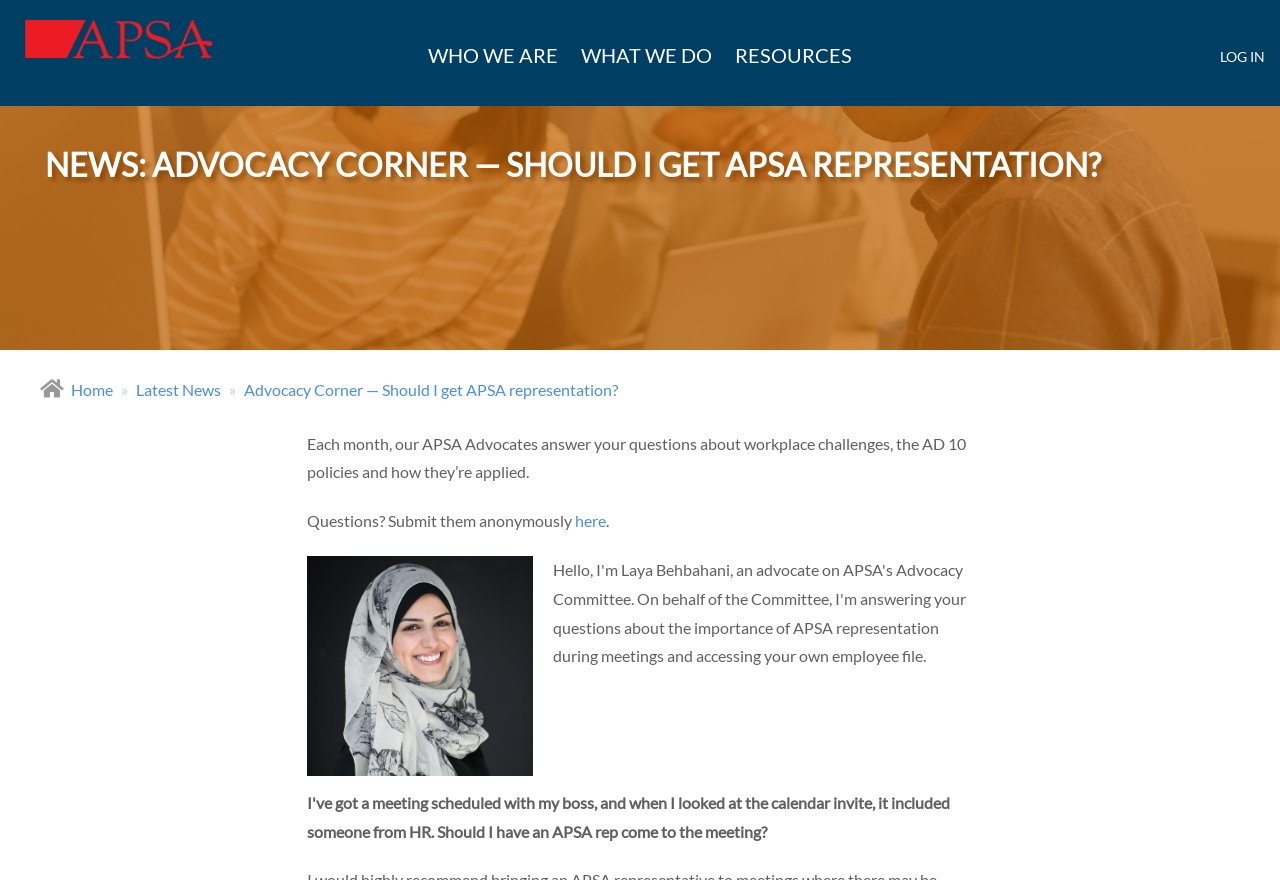Identify the bounding box coordinates of the clickable region to carry out the given instruction: "Click the LOG IN button".

[0.953, 0.055, 0.988, 0.074]